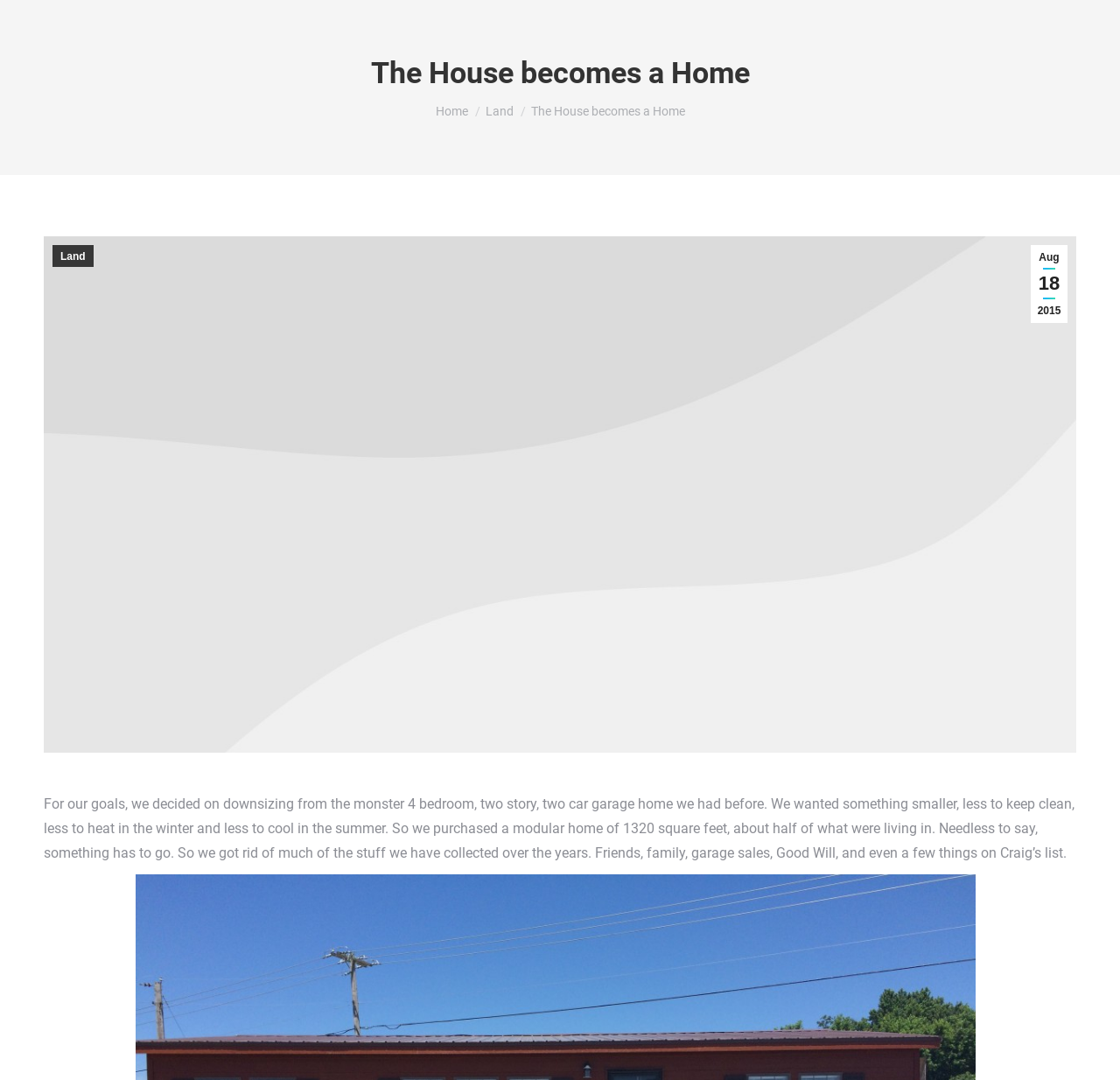What is the main heading of this webpage? Please extract and provide it.

The House becomes a Home